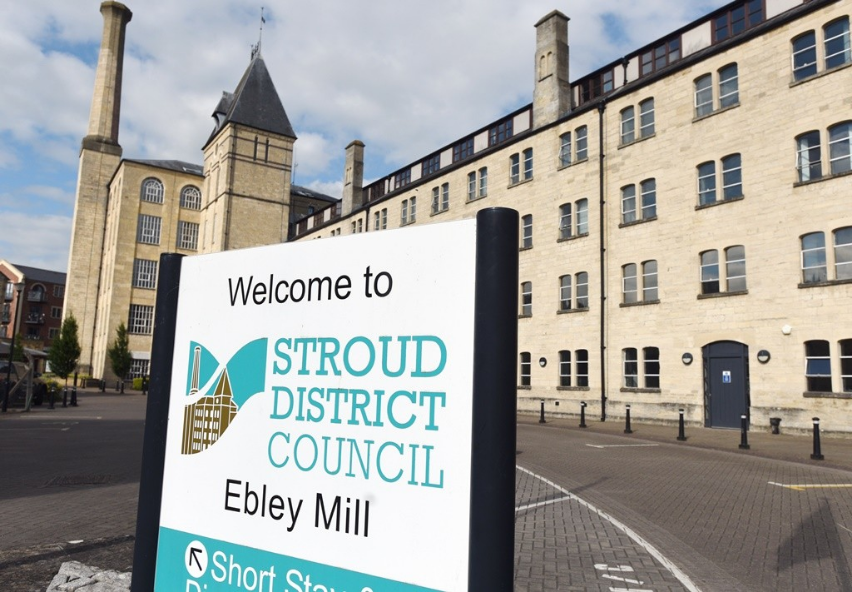Use one word or a short phrase to answer the question provided: 
What is the weather like in the scene?

Clear day